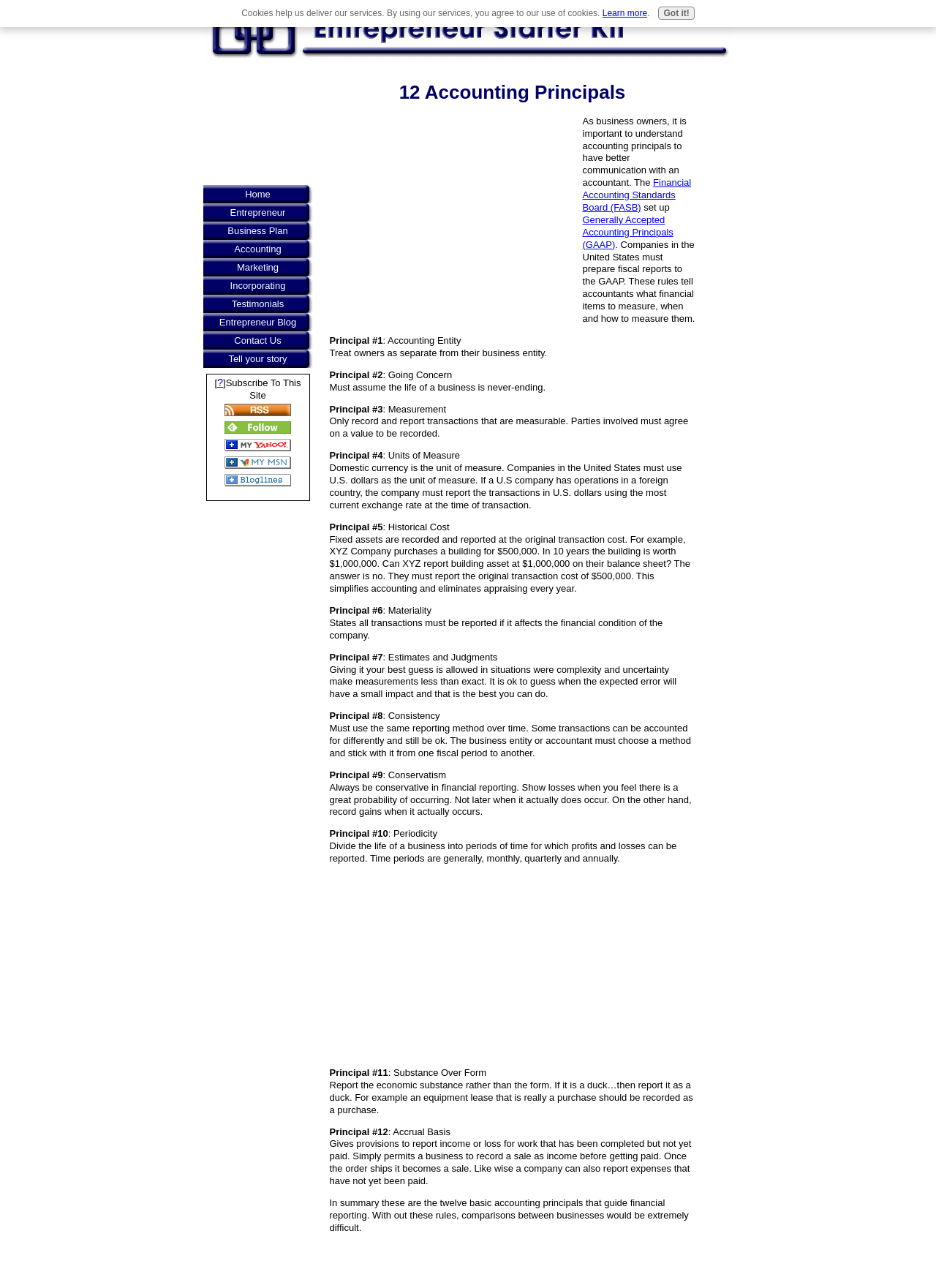Find and specify the bounding box coordinates that correspond to the clickable region for the instruction: "Click the 'Accounting' link".

[0.217, 0.186, 0.334, 0.2]